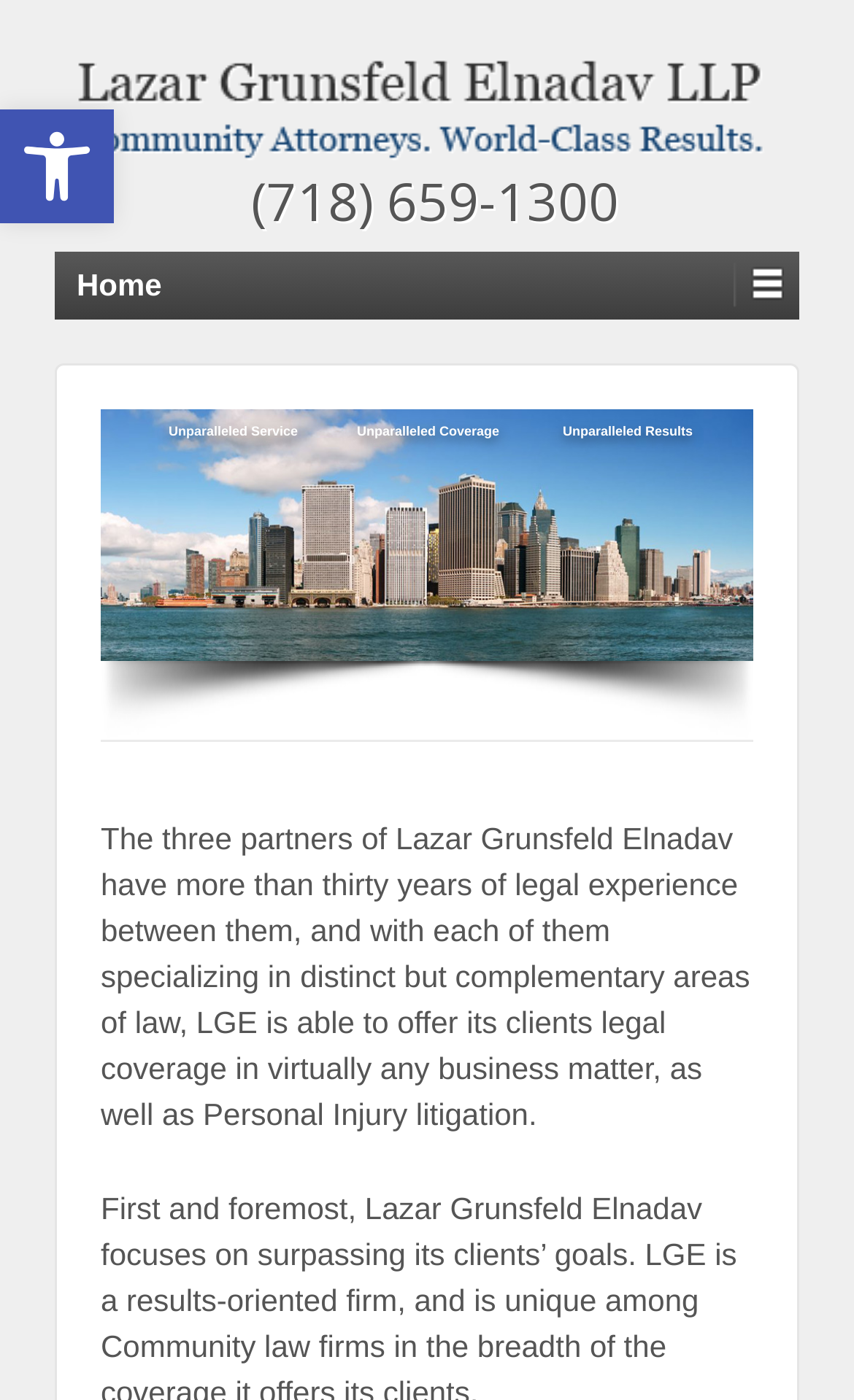Bounding box coordinates are specified in the format (top-left x, top-left y, bottom-right x, bottom-right y). All values are floating point numbers bounded between 0 and 1. Please provide the bounding box coordinate of the region this sentence describes: Open toolbar Accessibility Tools

[0.0, 0.078, 0.133, 0.159]